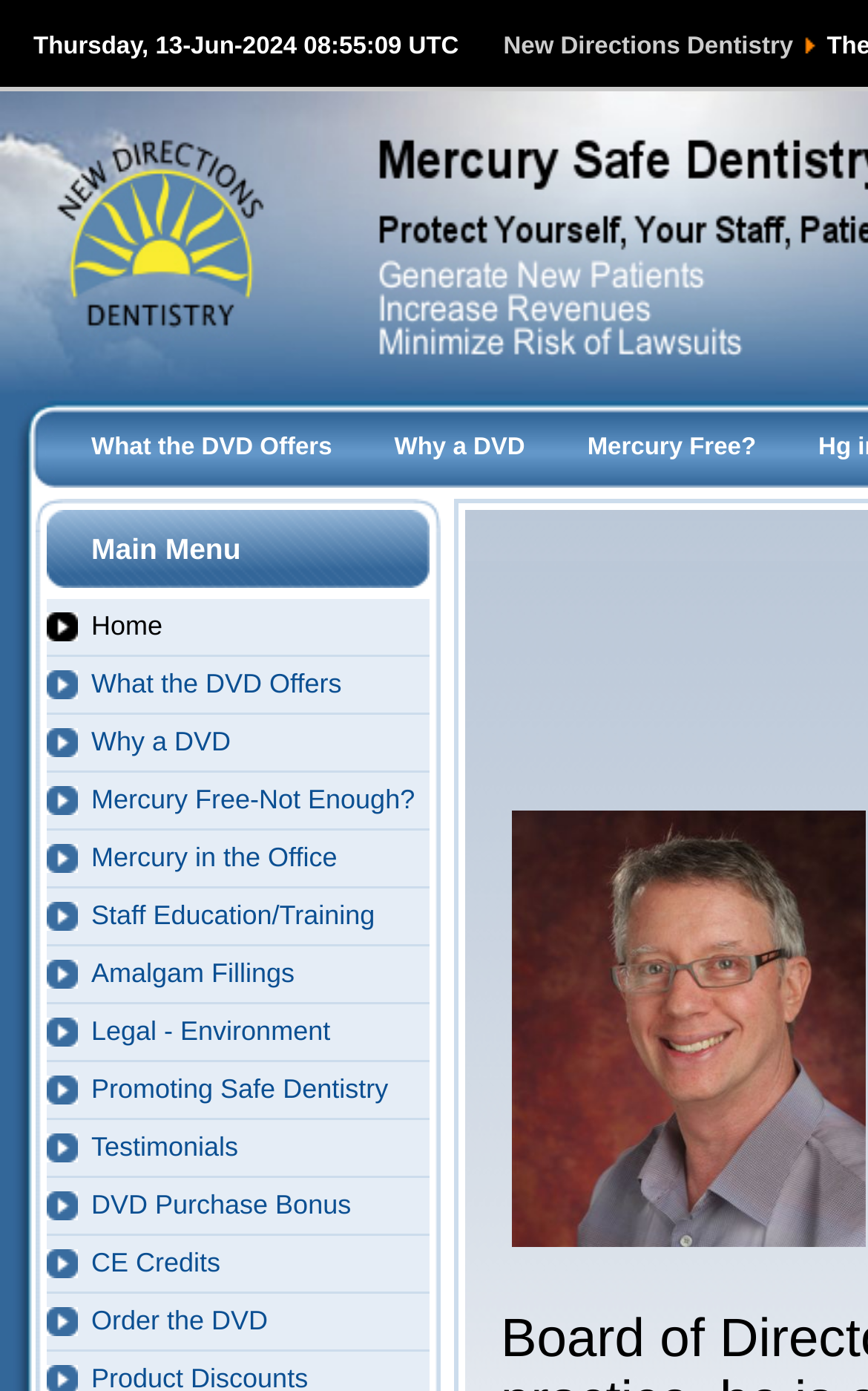Provide the bounding box coordinates, formatted as (top-left x, top-left y, bottom-right x, bottom-right y), with all values being floating point numbers between 0 and 1. Identify the bounding box of the UI element that matches the description: Testimonials

[0.054, 0.805, 0.495, 0.847]